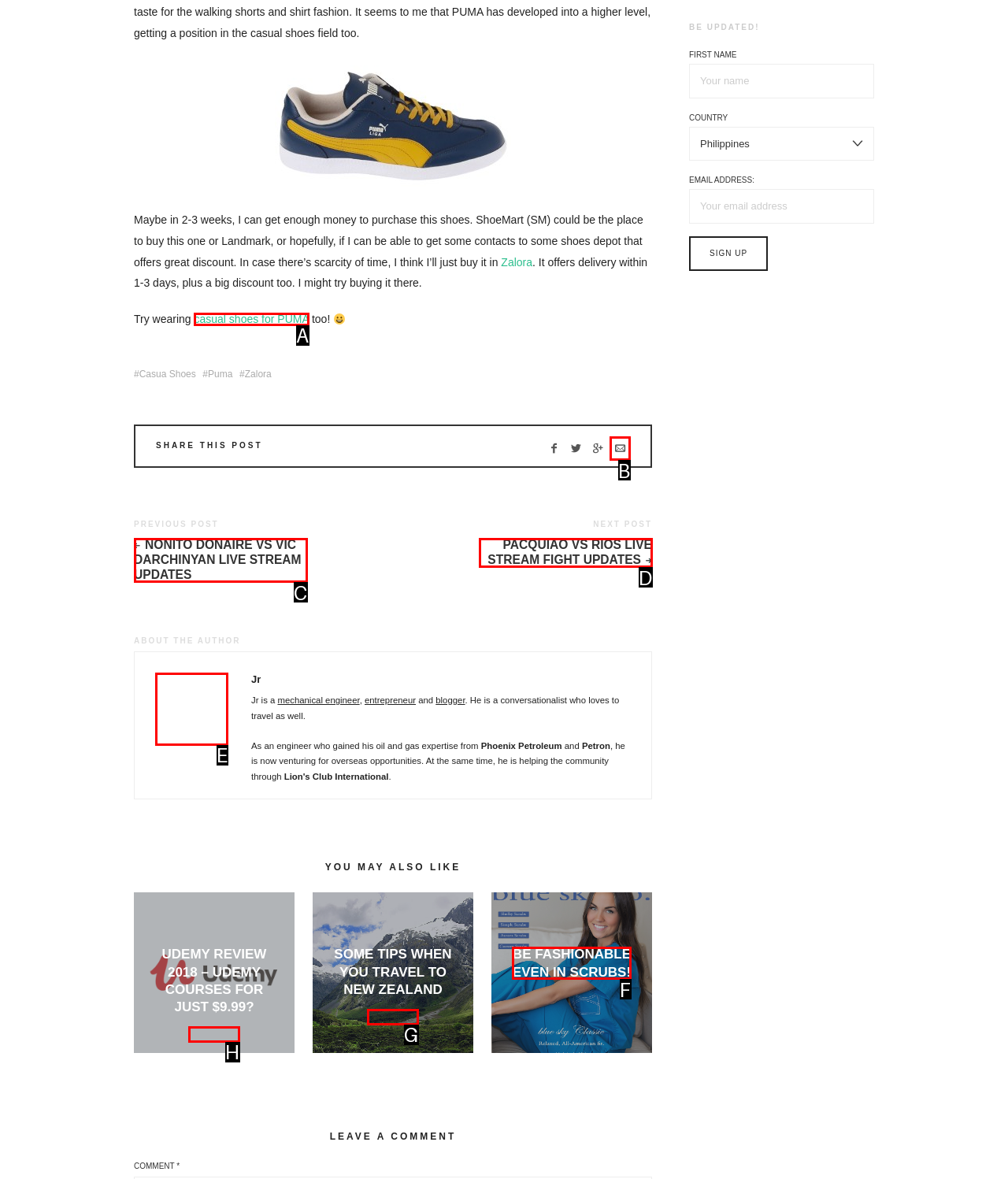Select the option that fits this description: View Post
Answer with the corresponding letter directly.

G